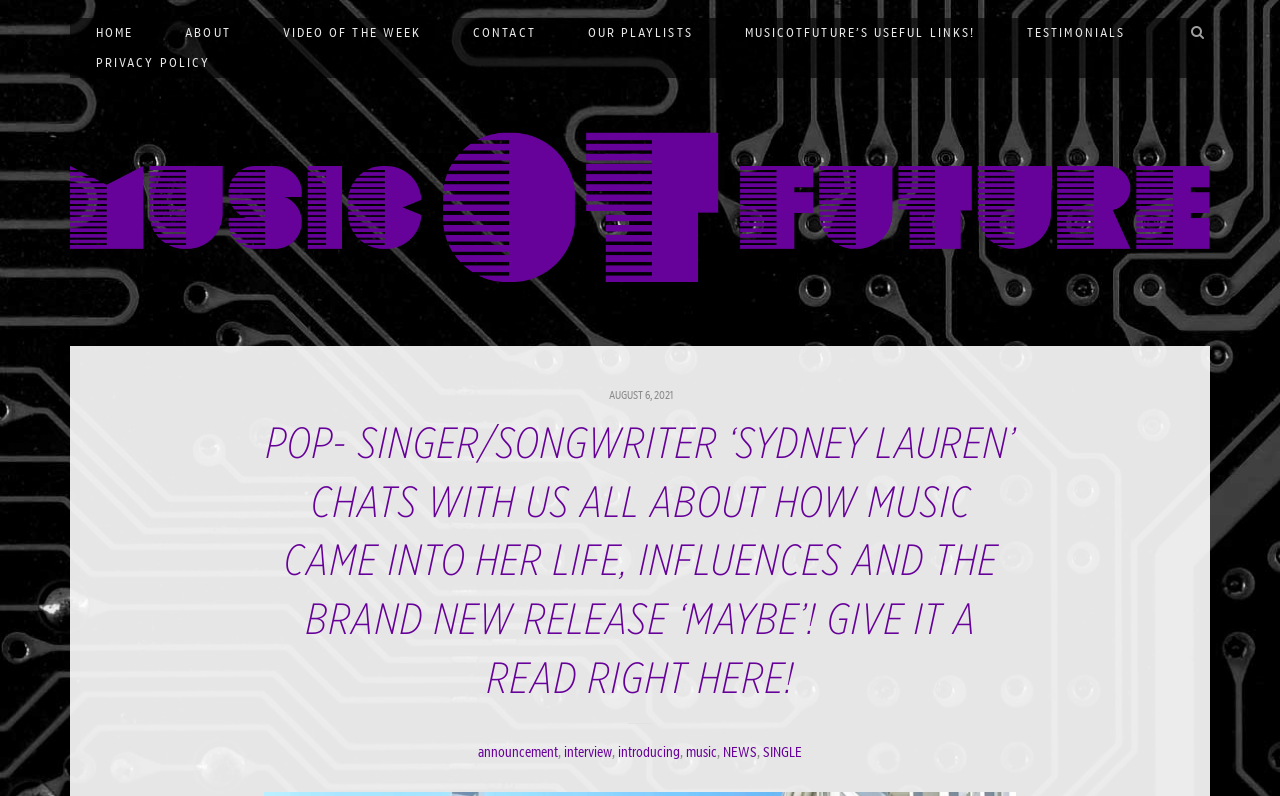How many links are there in the top navigation bar?
Observe the image and answer the question with a one-word or short phrase response.

6